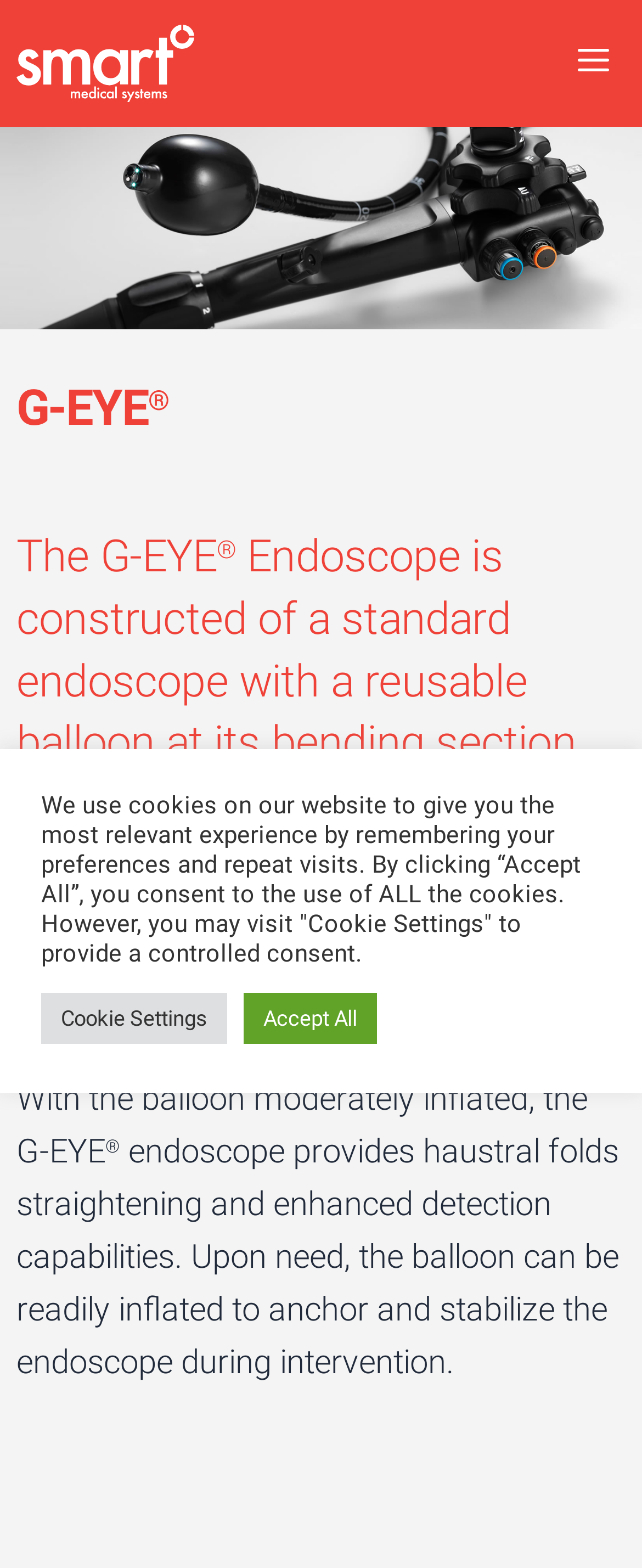Please predict the bounding box coordinates (top-left x, top-left y, bottom-right x, bottom-right y) for the UI element in the screenshot that fits the description: title="Smart Medical Systems"

[0.026, 0.005, 0.302, 0.076]